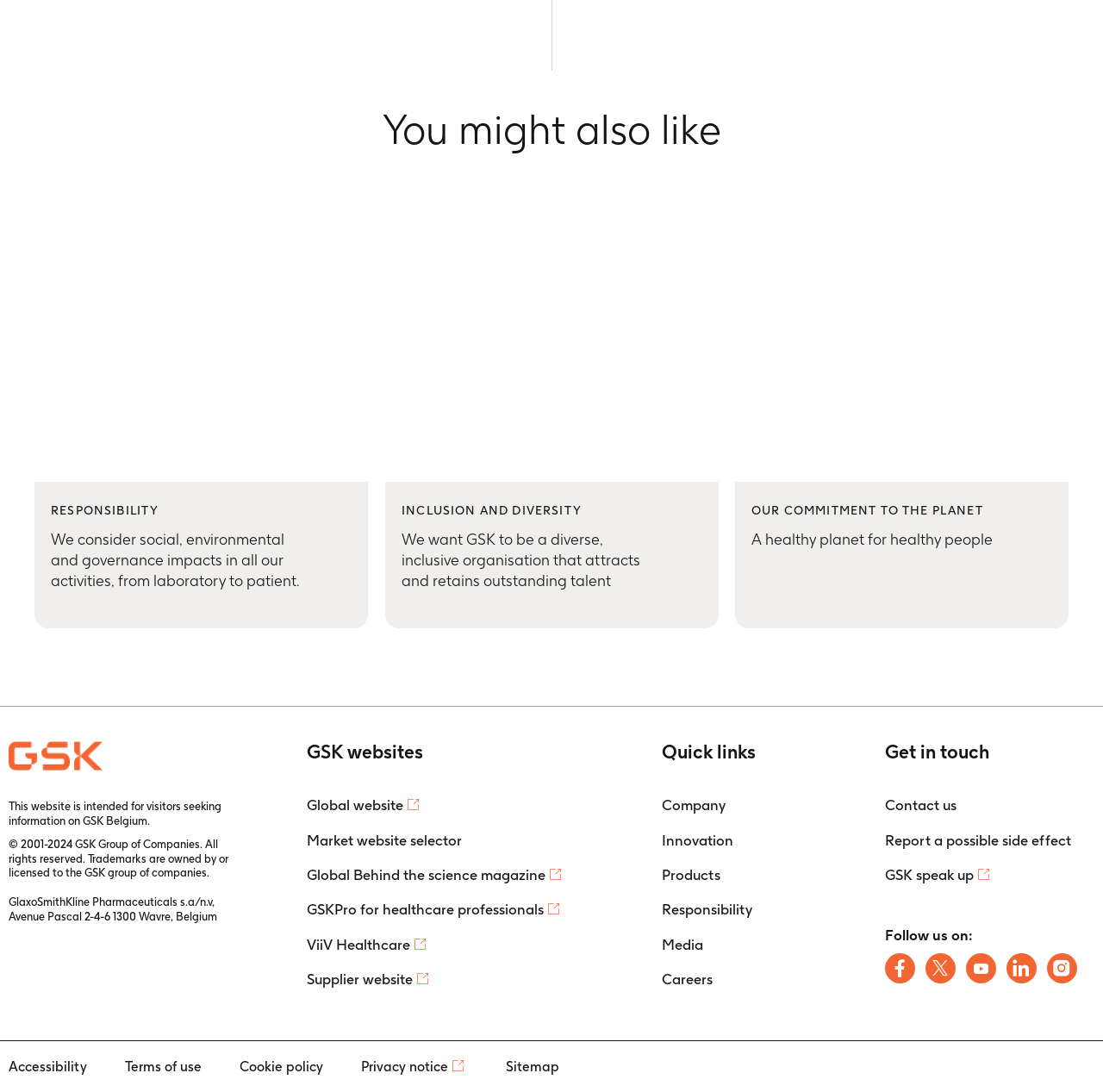What is the purpose of the 'GSK speak up' link?
Refer to the image and provide a concise answer in one word or phrase.

reporting